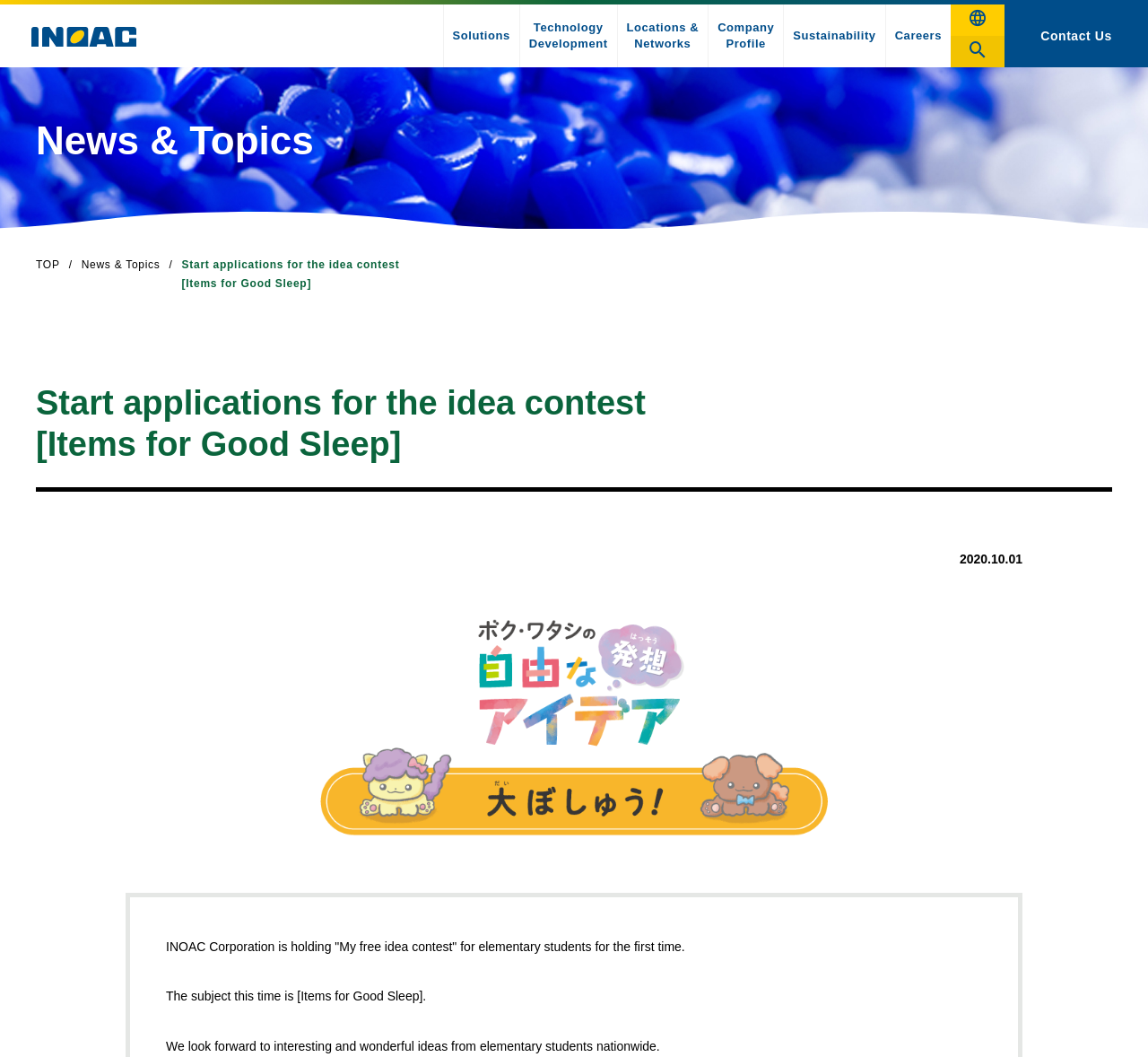Generate a thorough description of the webpage.

The webpage appears to be the official website of INOAC Corporation, a company that deals with polyurethane, rubber, plastics, and composites. At the top left corner, there is an image of the INOAC logo. 

Below the logo, there is a navigation menu with seven links: "Solutions", "Technology Development", "Locations & Networks", "Company Profile", "Sustainability", "Careers", and "Contact Us". These links are aligned horizontally and take up the entire width of the page.

On the left side of the page, there is a heading "News & Topics" with three links underneath: "TOP", "News & Topics", and a link with the same title as the webpage, "Start applications for the idea contest [Items for Good Sleep]". 

Below the navigation menu, there is a large image that takes up most of the page's width, with a title "Start applications for the idea contest [Items for Good Sleep]" written above it. The image is surrounded by a block of text that describes the idea contest, which is being held by INOAC Corporation for elementary students. The contest's theme is "Items for Good Sleep", and the company is looking forward to receiving interesting and wonderful ideas from students nationwide. 

At the bottom right corner of the page, there is a date "2020.10.01" written in a smaller font.